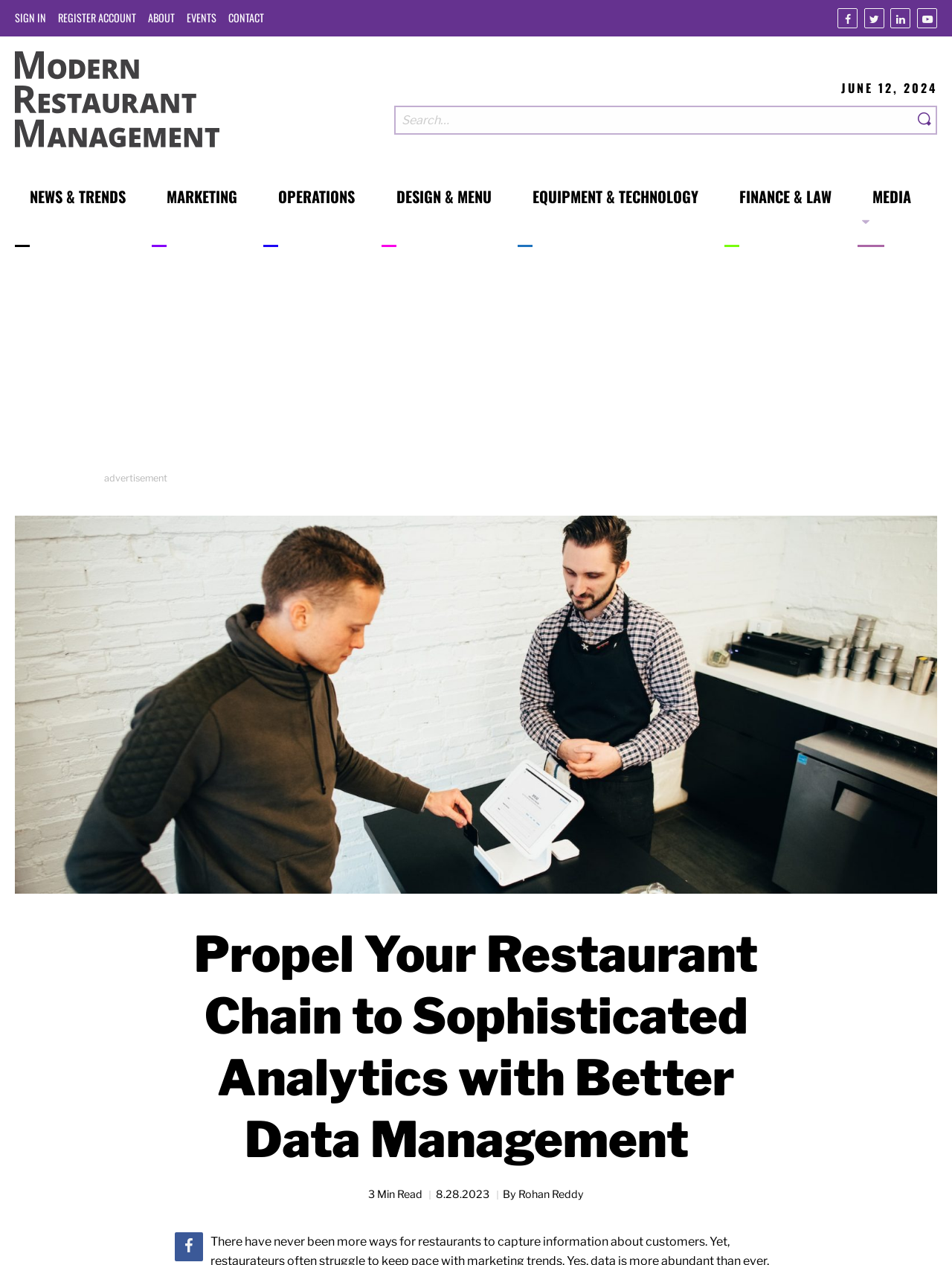Find the bounding box coordinates of the element to click in order to complete this instruction: "Search our site". The bounding box coordinates must be four float numbers between 0 and 1, denoted as [left, top, right, bottom].

[0.959, 0.084, 0.984, 0.107]